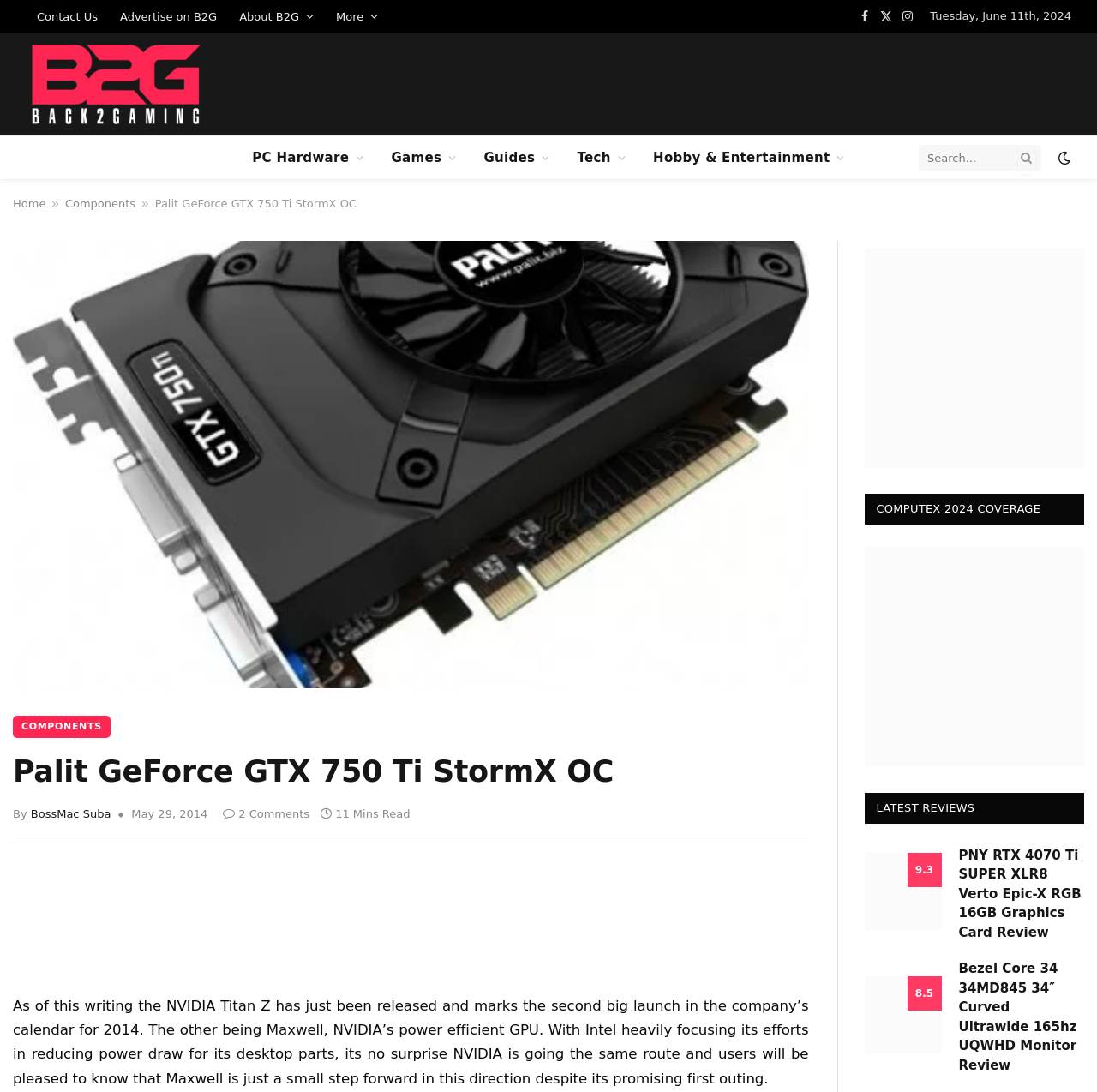Refer to the image and provide an in-depth answer to the question: 
How many comments does the review have?

The question can be answered by looking at the link ' 2 Comments' on the webpage, which indicates that the review has 2 comments.